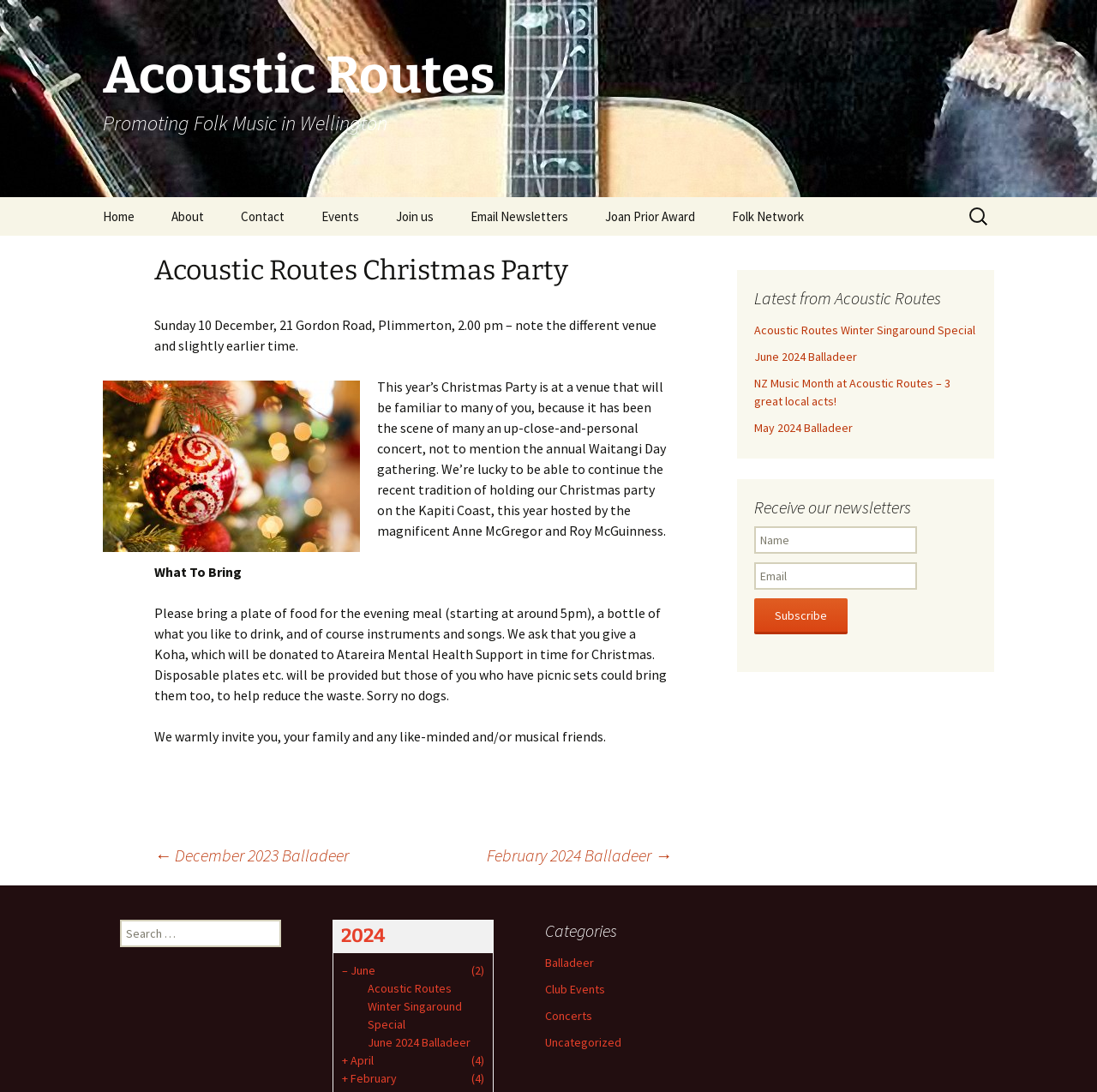Give a succinct answer to this question in a single word or phrase: 
What is the name of the venue for the Christmas Party?

21 Gordon Road, Plimmerton